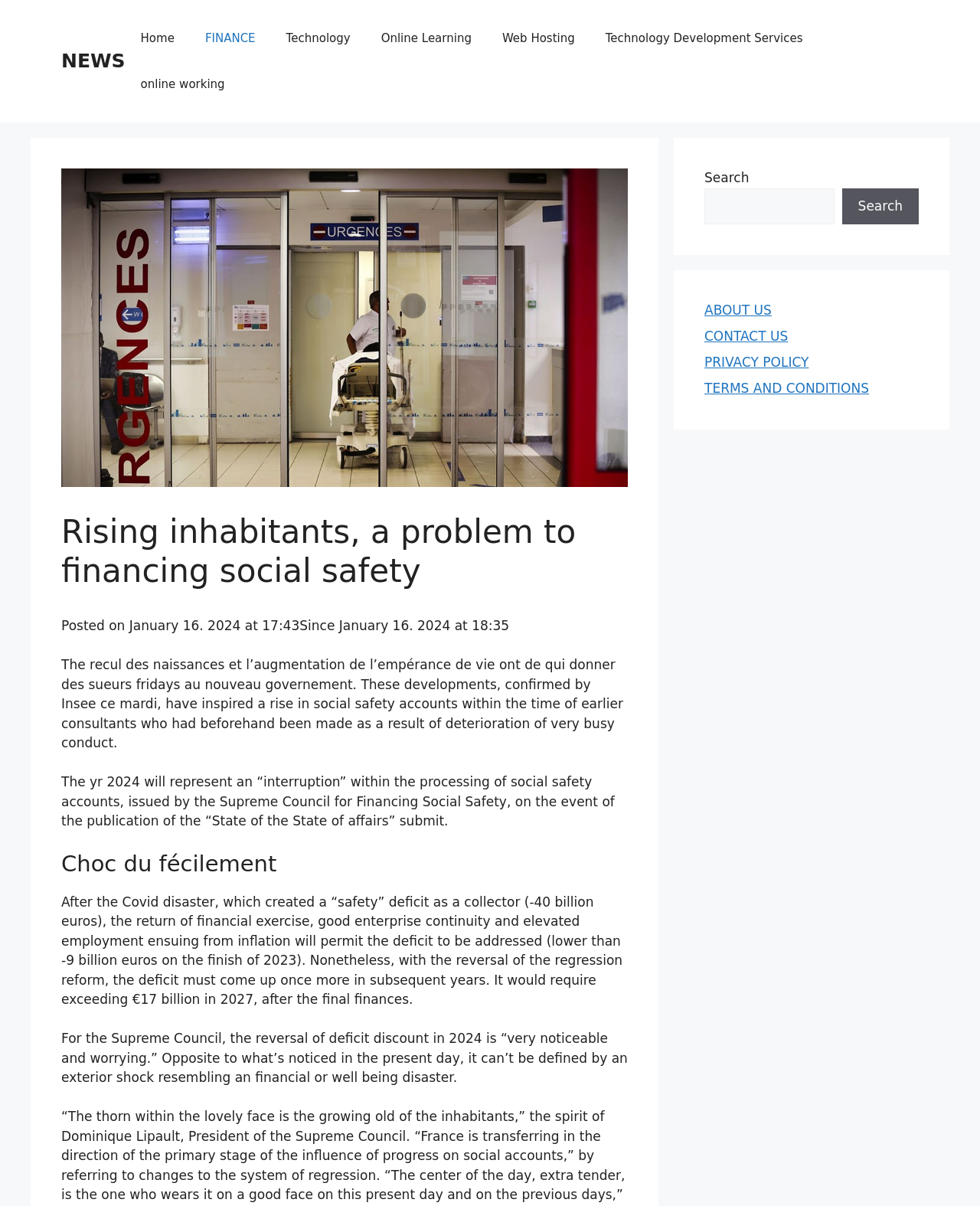What is the impact of the Covid disaster on social safety accounts?
Look at the image and construct a detailed response to the question.

According to the text 'After the Covid disaster, which created a “safety” deficit as a collector (-40 billion euros)...', it can be inferred that the Covid disaster resulted in a deficit of -40 billion euros in social safety accounts.